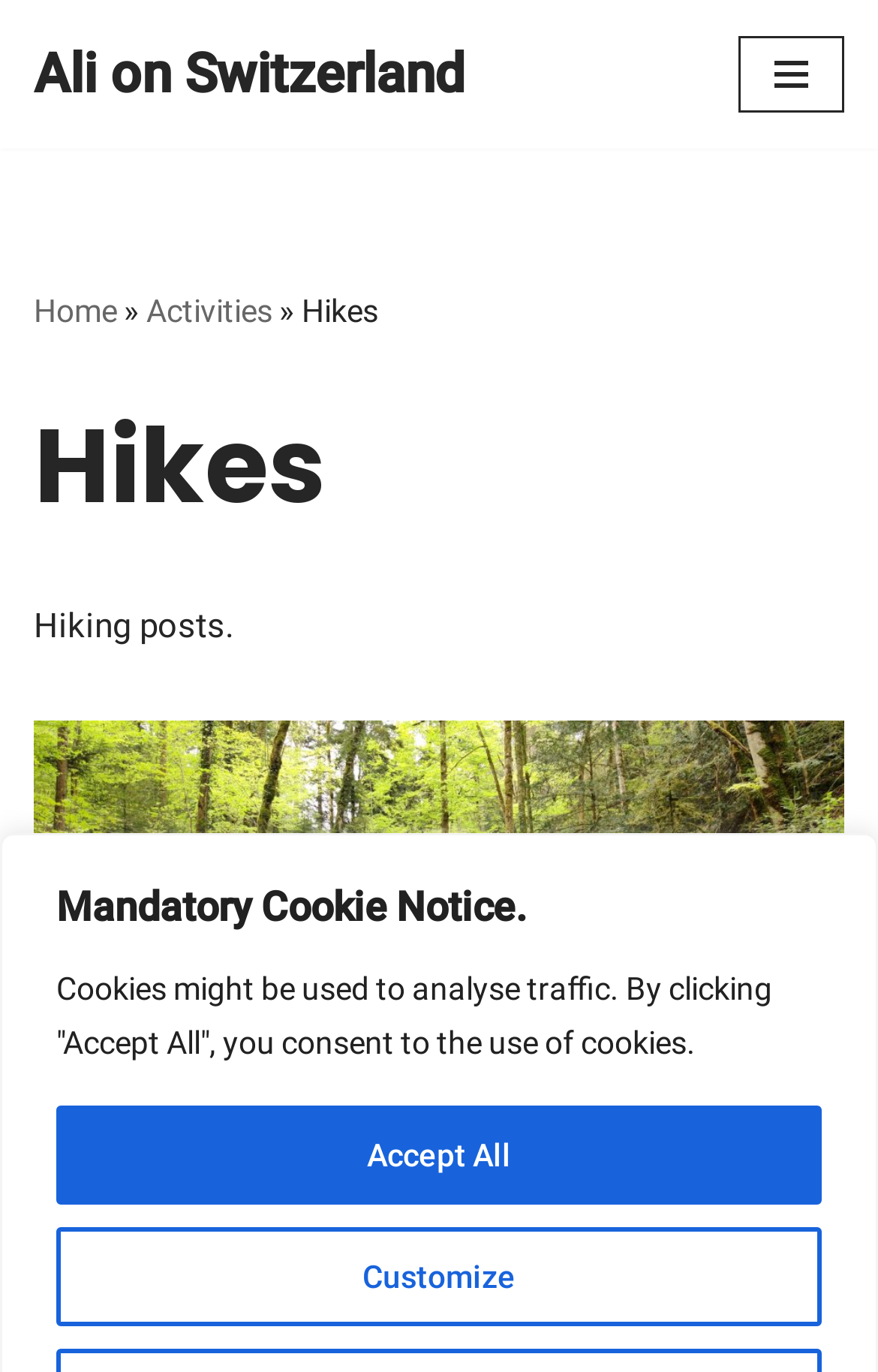Locate the bounding box coordinates of the element's region that should be clicked to carry out the following instruction: "Click on 'Log in' button". The coordinates need to be four float numbers between 0 and 1, i.e., [left, top, right, bottom].

None